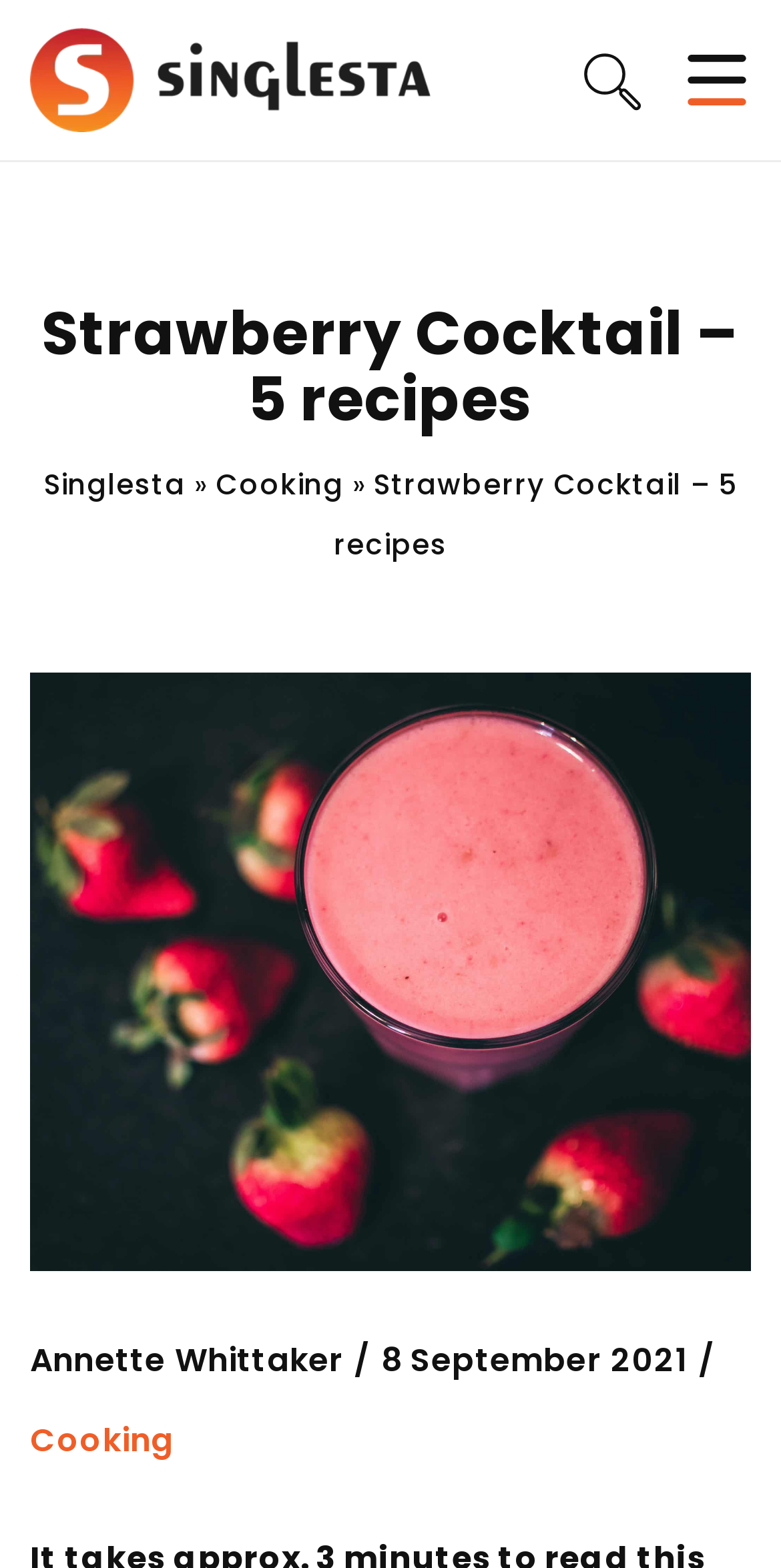Identify the headline of the webpage and generate its text content.

Strawberry Cocktail – 5 recipes